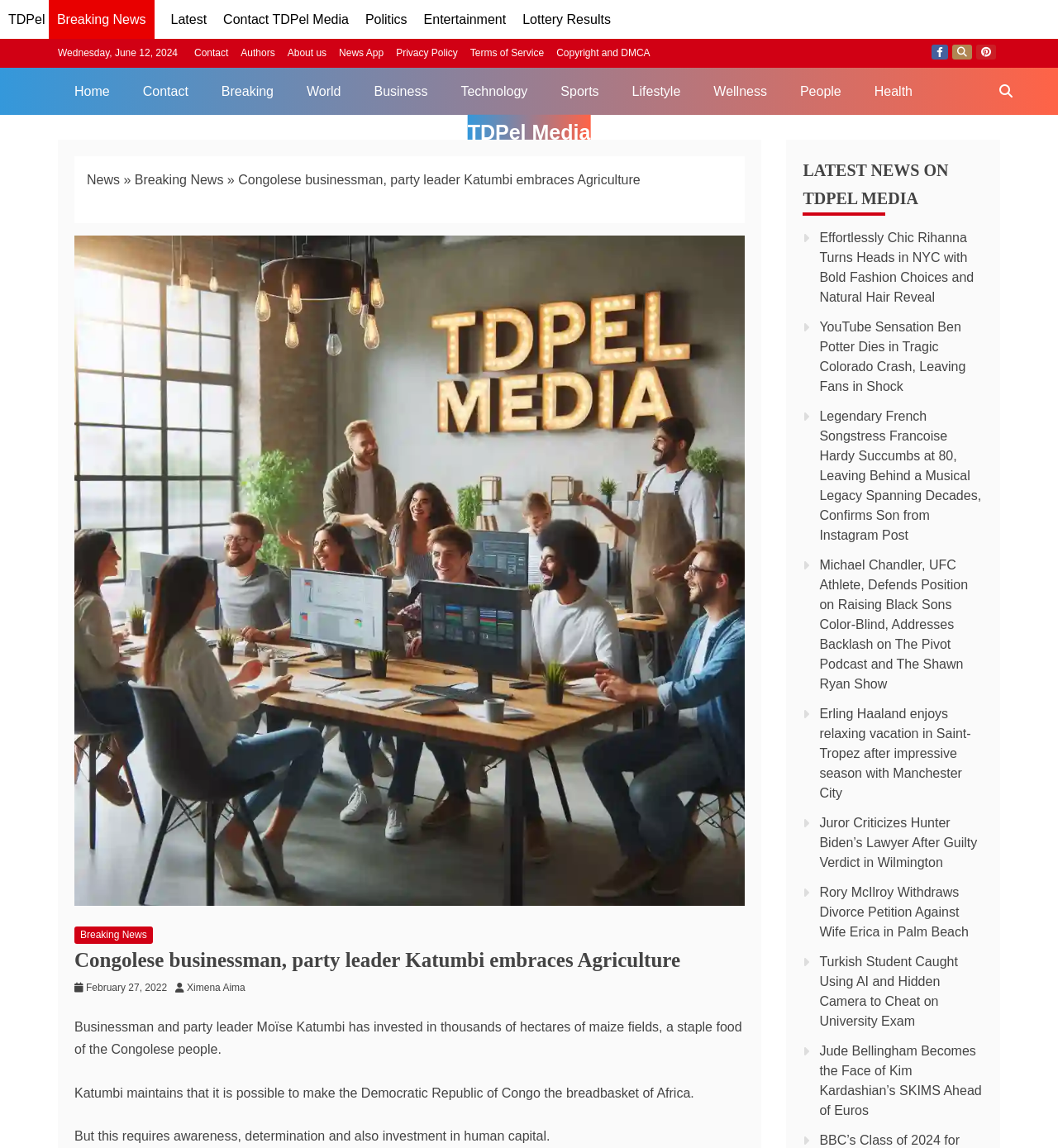Please determine the bounding box coordinates of the element to click in order to execute the following instruction: "Search for something on TDPel Media". The coordinates should be four float numbers between 0 and 1, specified as [left, top, right, bottom].

[0.933, 0.059, 0.969, 0.1]